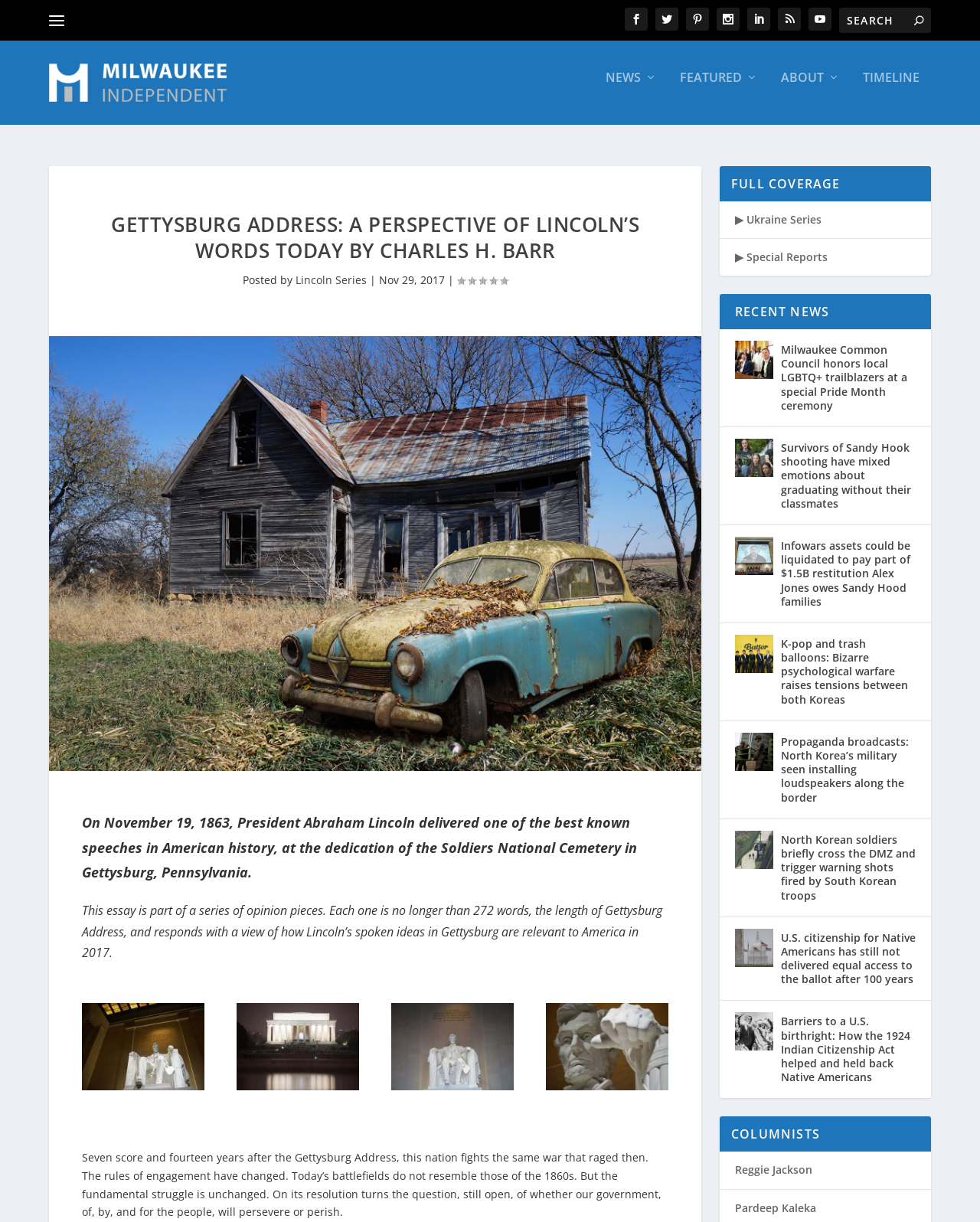What is the name of the publication?
Using the image, respond with a single word or phrase.

Milwaukee Independent